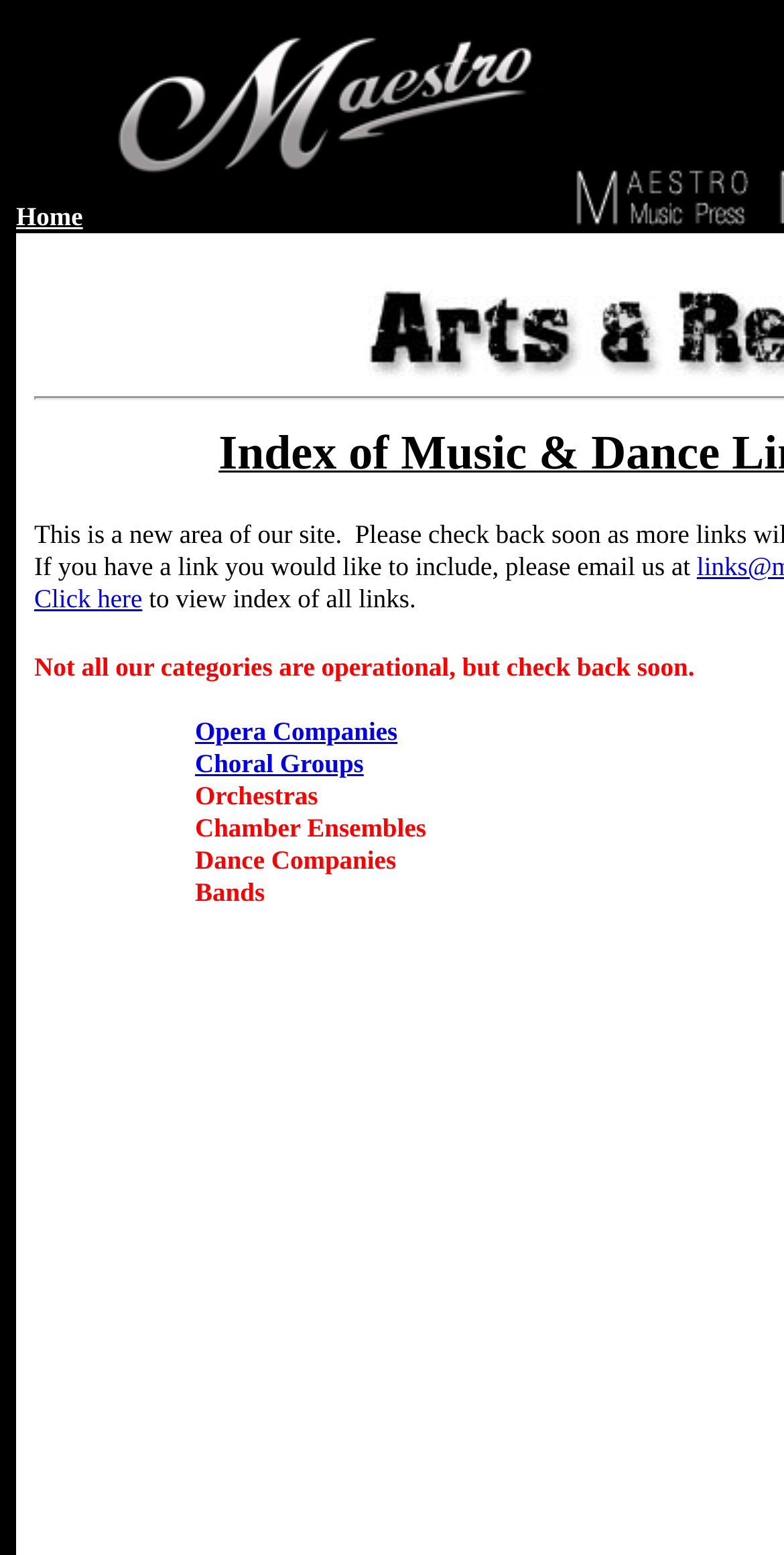Provide a short, one-word or phrase answer to the question below:
What is the last category listed under 'Click here'?

Bands